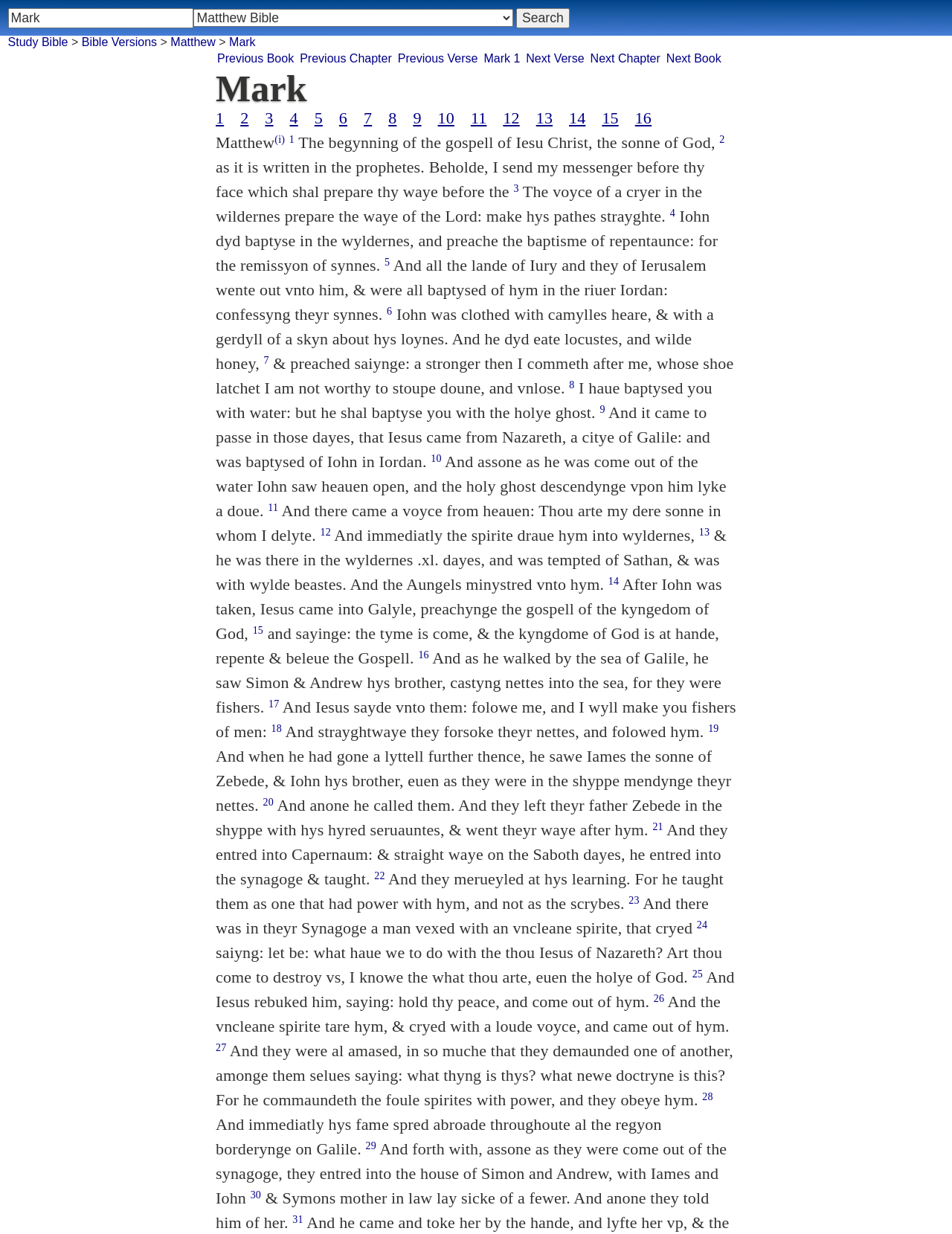Locate and provide the bounding box coordinates for the HTML element that matches this description: "10".

[0.46, 0.088, 0.477, 0.103]